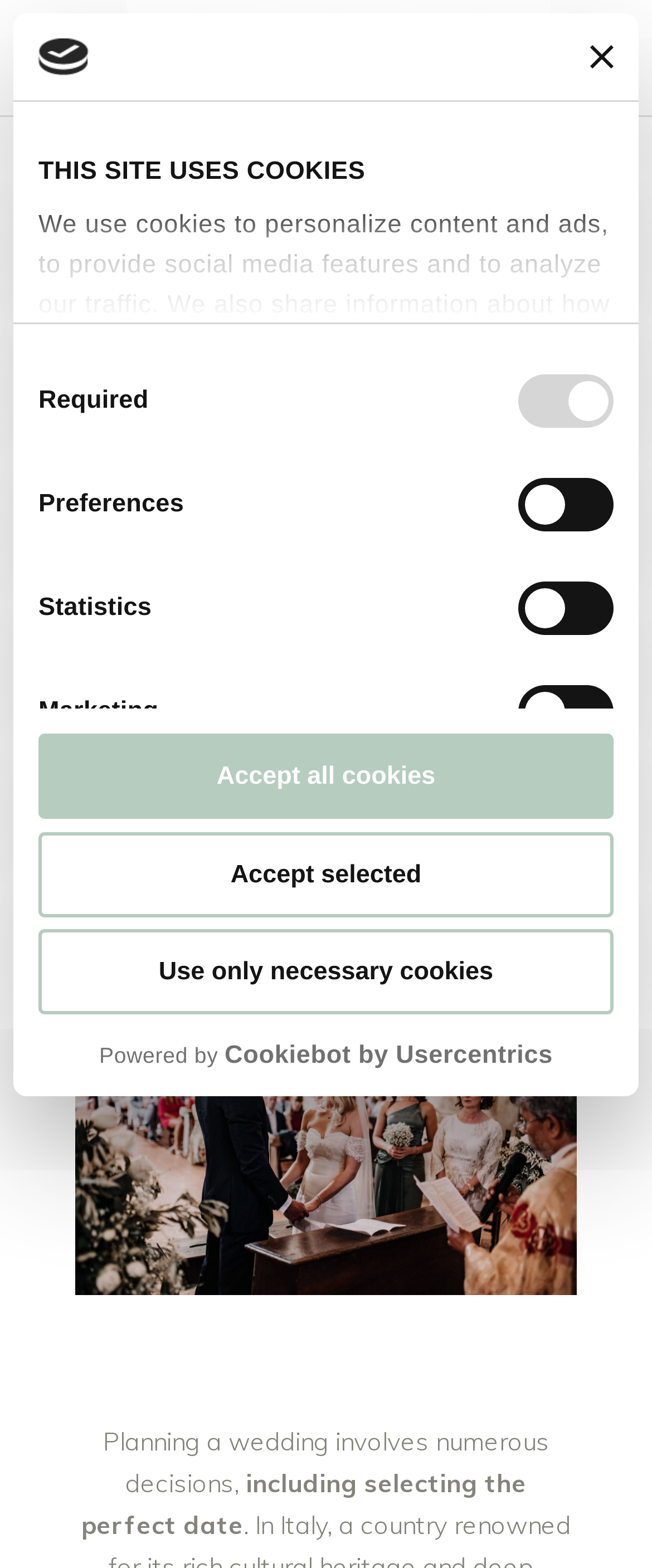Can you identify the bounding box coordinates of the clickable region needed to carry out this instruction: 'Click the logo'? The coordinates should be four float numbers within the range of 0 to 1, stated as [left, top, right, bottom].

[0.059, 0.025, 0.135, 0.048]